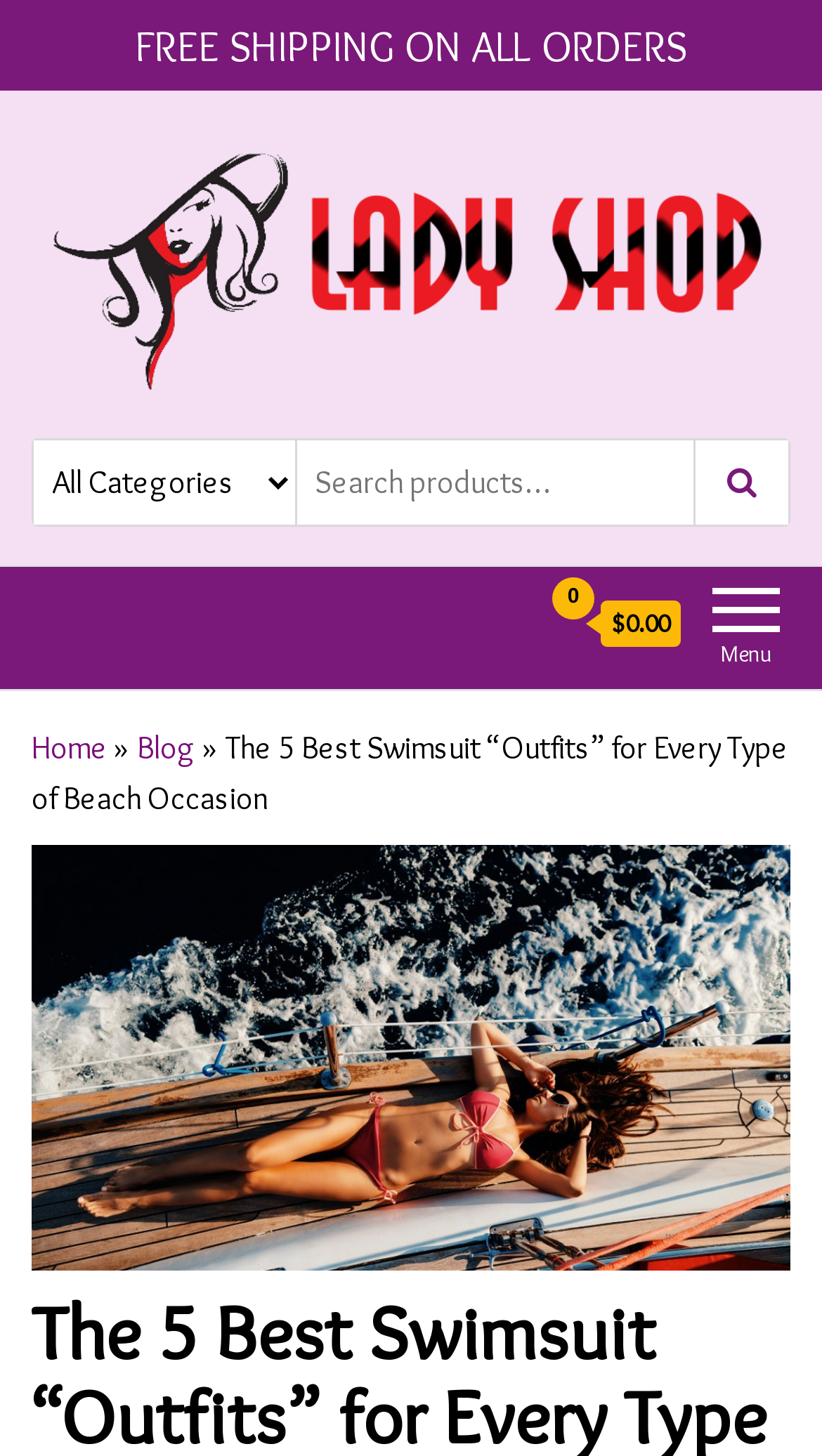From the details in the image, provide a thorough response to the question: What is the topic of the main article?

The topic of the main article can be found in the title of the article, which says 'The 5 Best Swimsuit “Outfits” for Every Type of Beach Occasion'. This indicates that the article is about swimsuit outfits for different beach occasions.